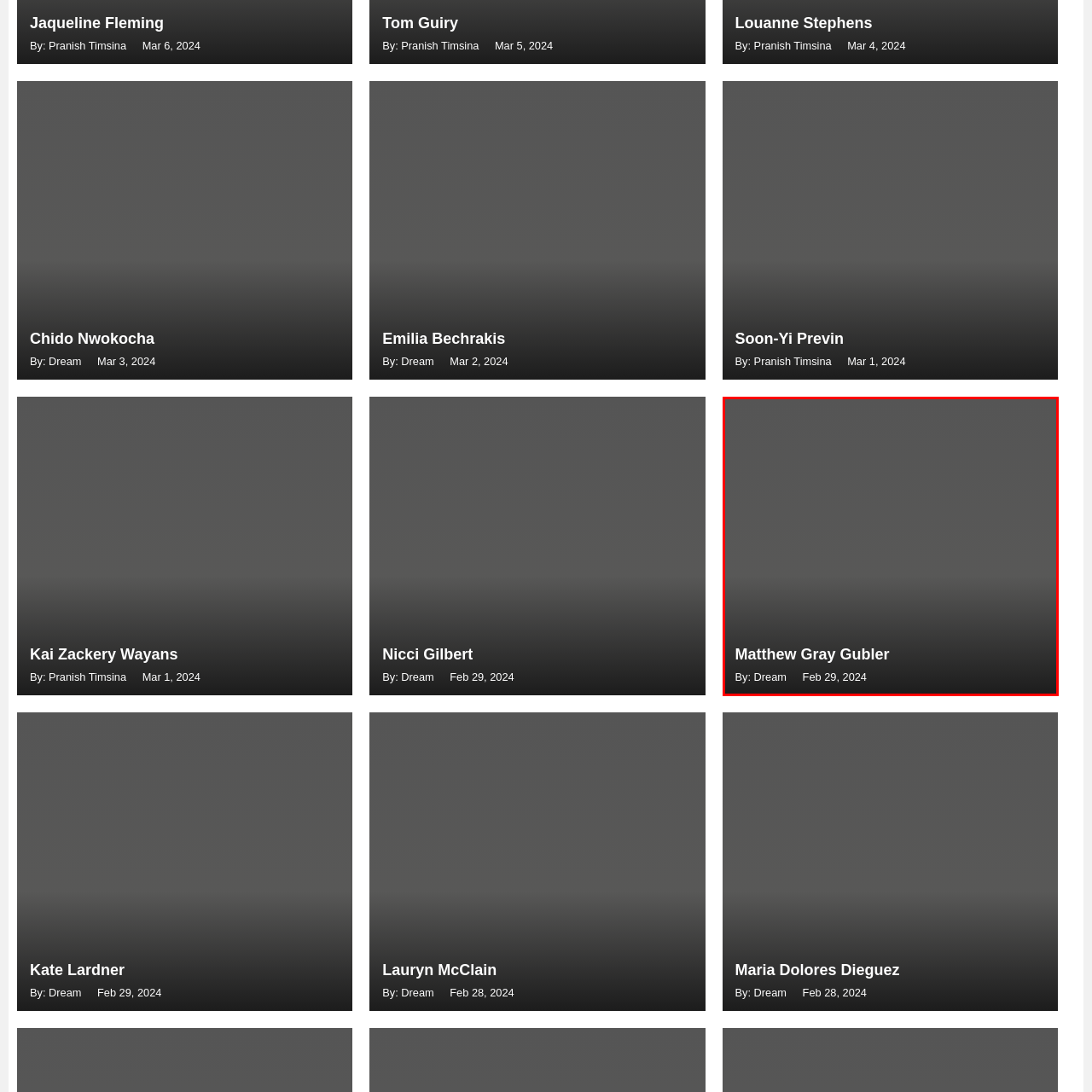Explain in detail what is depicted in the image within the red-bordered box.

The image features Matthew Gray Gubler, a well-known actor and director, best recognized for his role on the popular television series "Criminal Minds." The image is showcased in an article authored by "Dream," dated February 29, 2024. With a focus on Gubler's distinctive charm and talent, this visual captures a snapshot of a multifaceted career that spans acting, directing, and even modeling. The background complements the subject, emphasizing his creative presence in the entertainment industry.